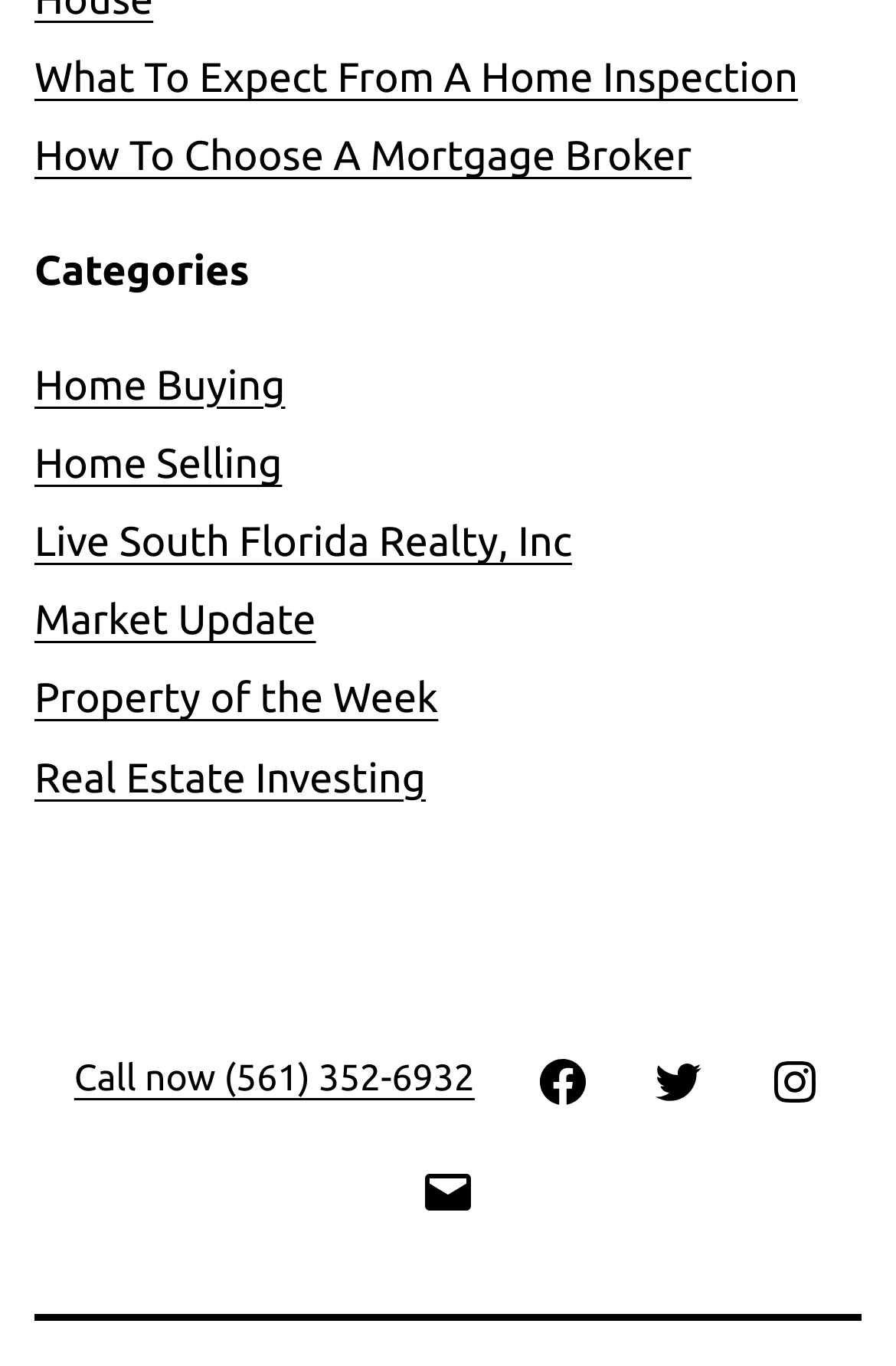Pinpoint the bounding box coordinates of the element to be clicked to execute the instruction: "View 'Home Buying' category".

[0.038, 0.265, 0.318, 0.299]